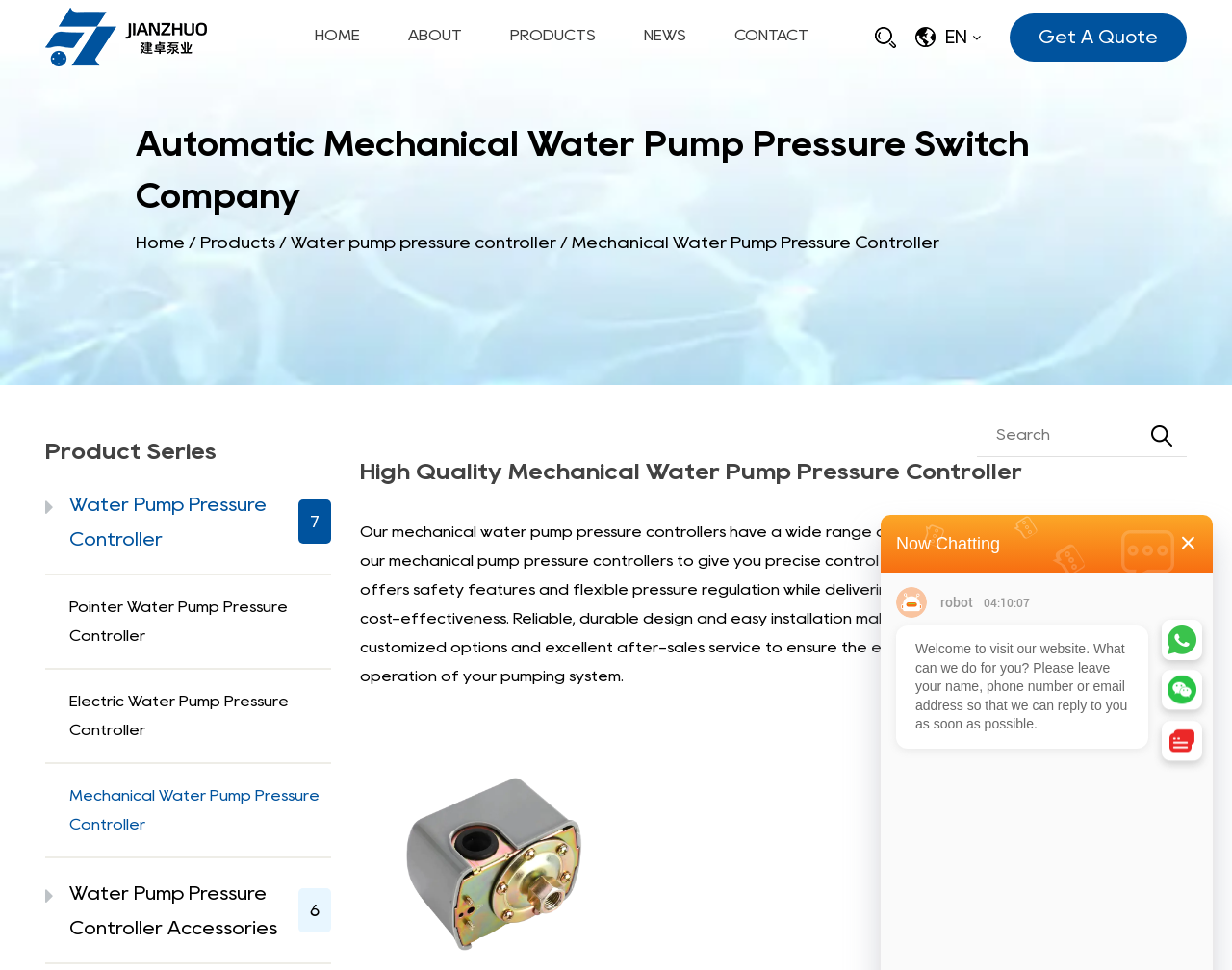Locate the UI element described by Products in the provided webpage screenshot. Return the bounding box coordinates in the format (top-left x, top-left y, bottom-right x, bottom-right y), ensuring all values are between 0 and 1.

[0.162, 0.242, 0.223, 0.258]